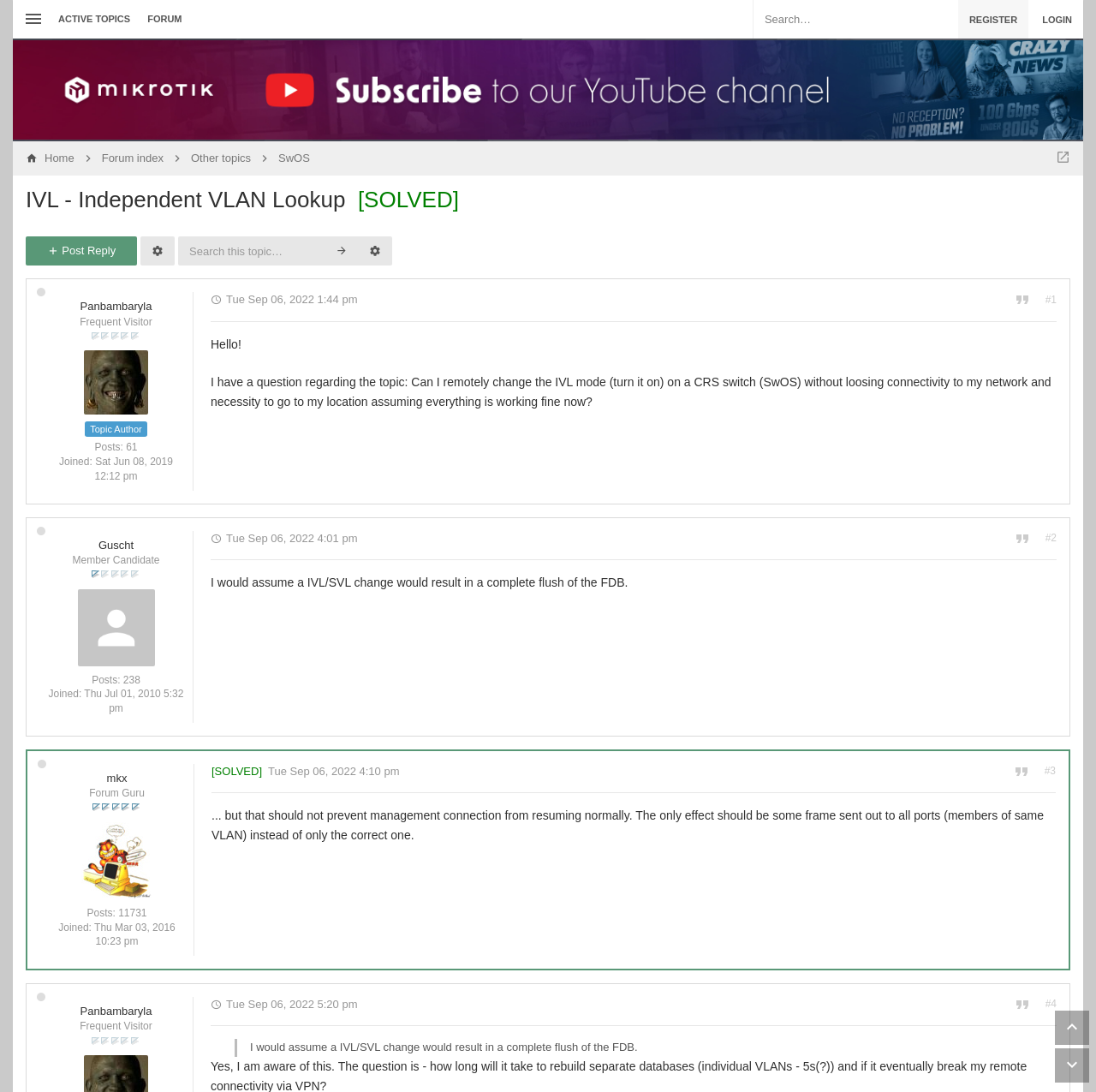Based on the image, provide a detailed and complete answer to the question: 
What is the date of the last post in this topic?

I found the last post in this topic by looking at the layout table with the static text 'Tue Sep 06, 2022 4:01 pm', which indicates the date and time of the last post.